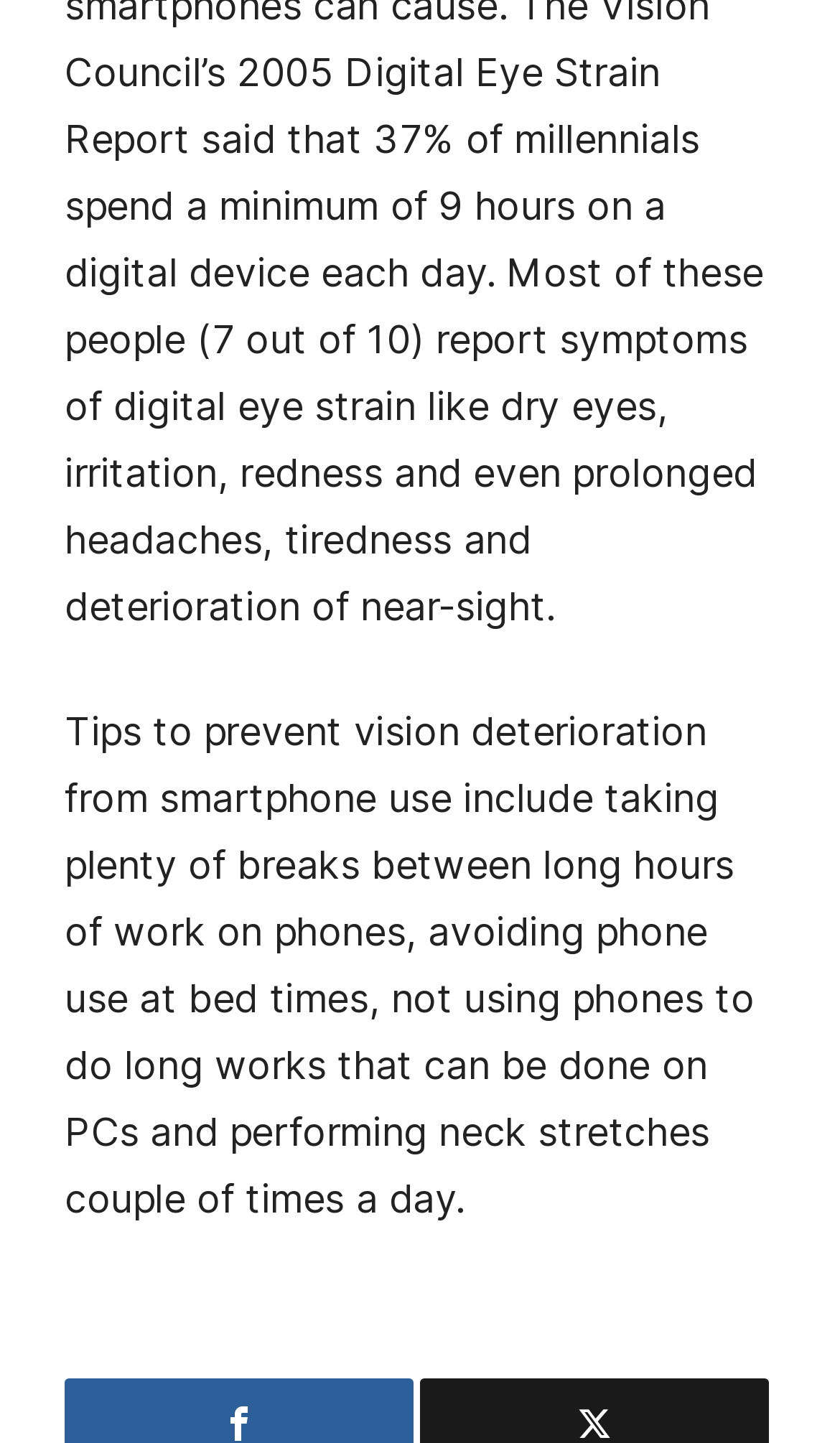Give the bounding box coordinates for the element described by: "Share".

[0.077, 0.536, 0.492, 0.6]